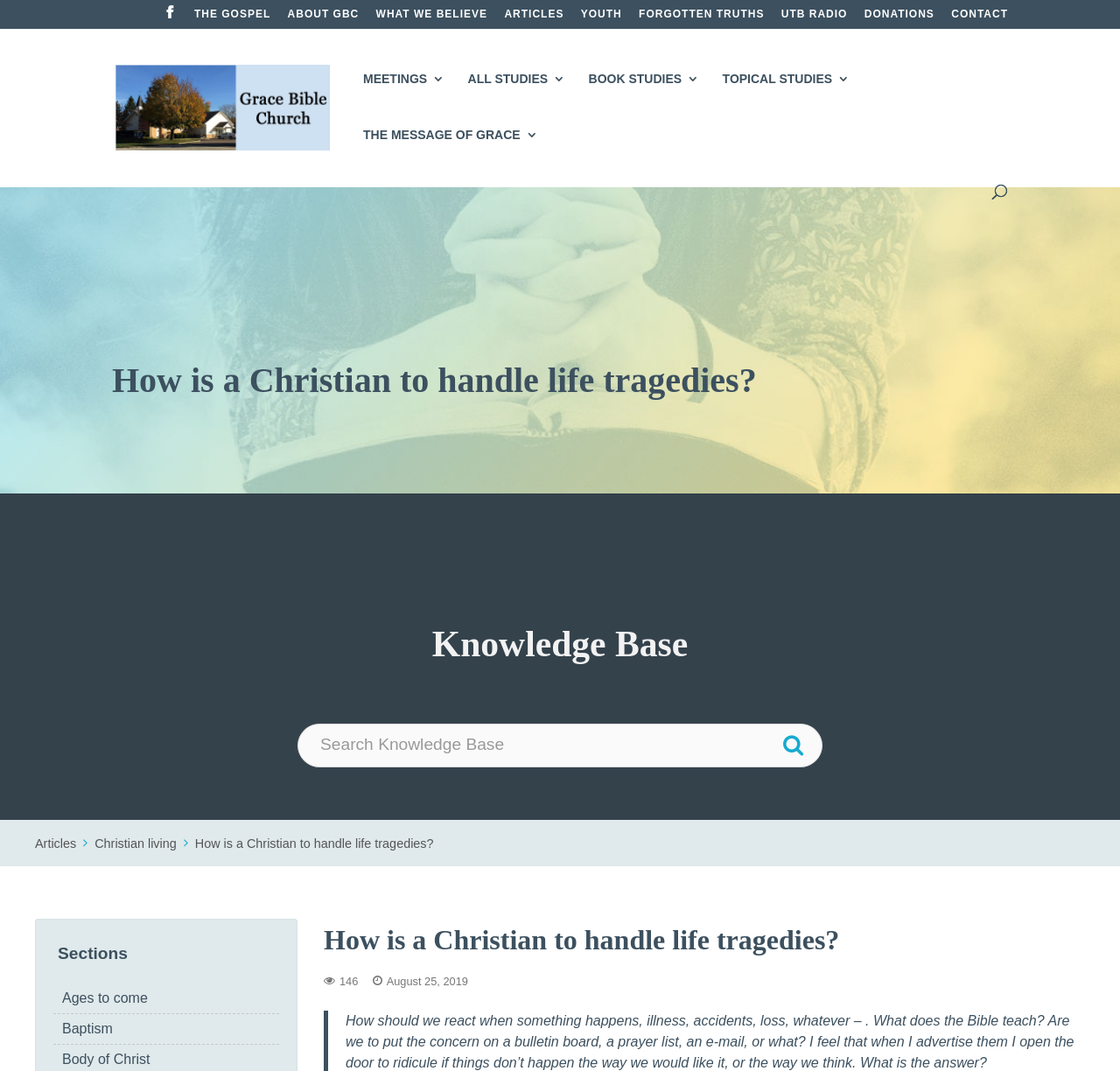Respond with a single word or phrase to the following question:
What is the topic of the article?

How is a Christian to handle life tragedies?